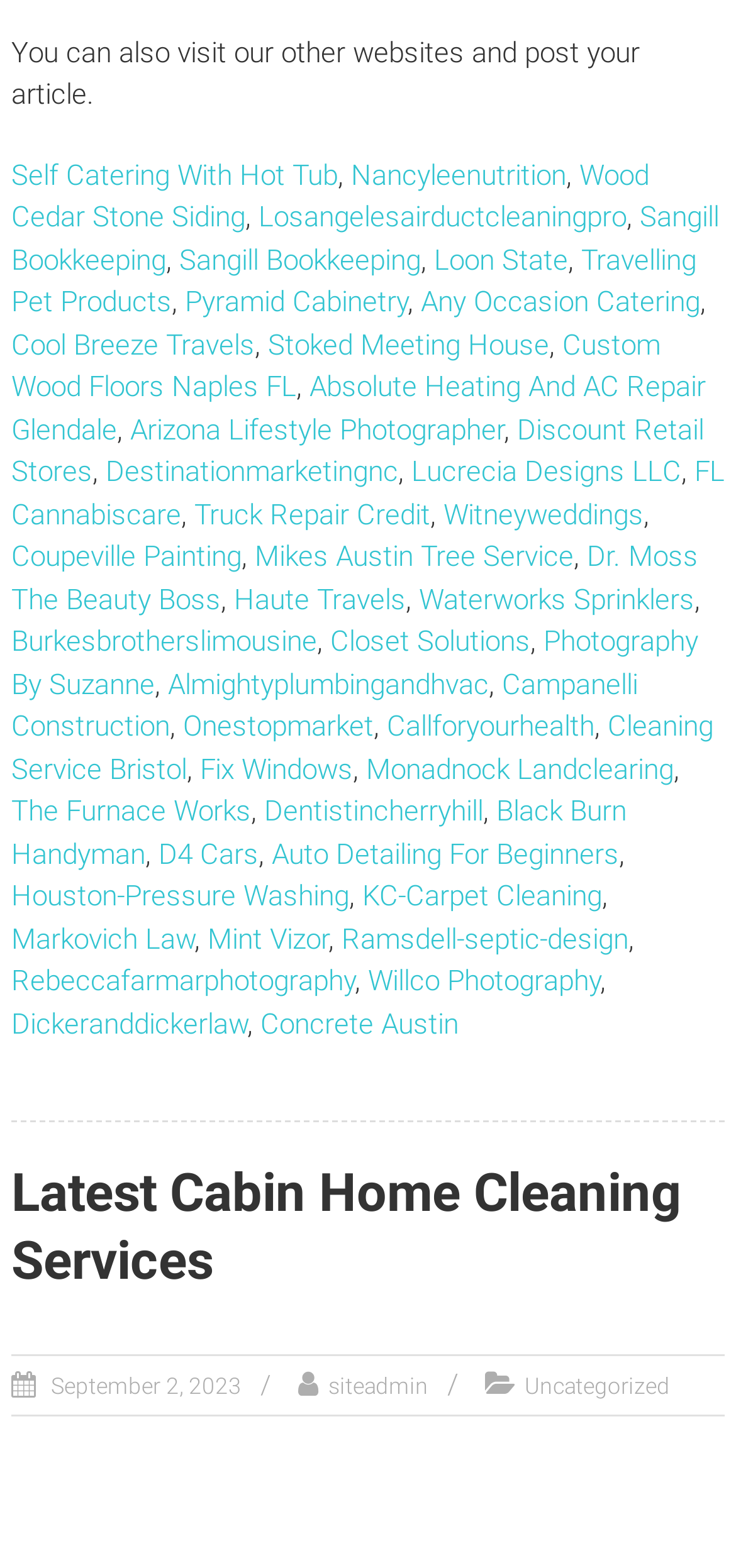Provide a brief response to the question below using a single word or phrase: 
What is the text of the first link on the webpage?

Self Catering With Hot Tub